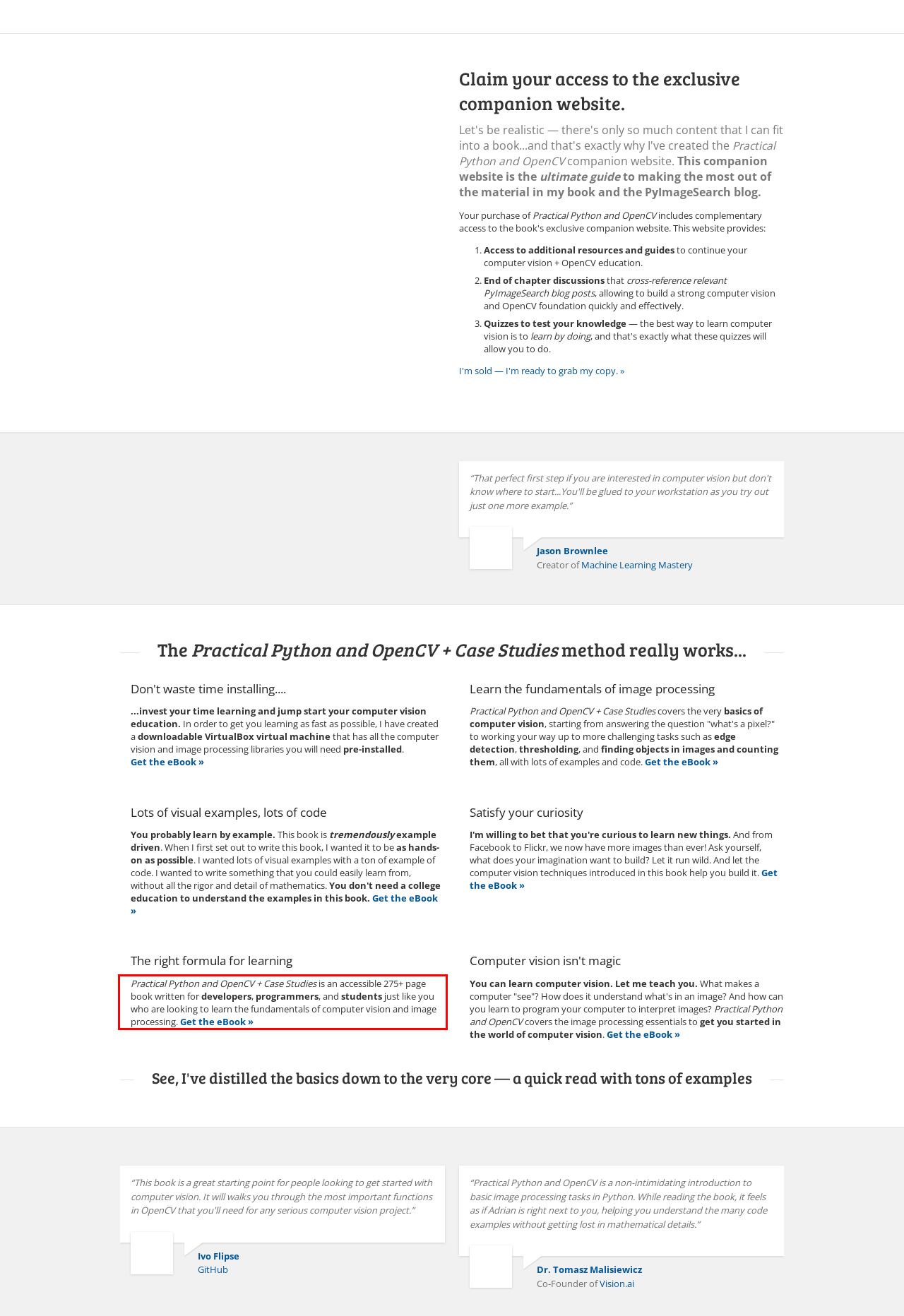Please identify and extract the text from the UI element that is surrounded by a red bounding box in the provided webpage screenshot.

Practical Python and OpenCV + Case Studies is an accessible 275+ page book written for developers, programmers, and students just like you who are looking to learn the fundamentals of computer vision and image processing. Get the eBook »